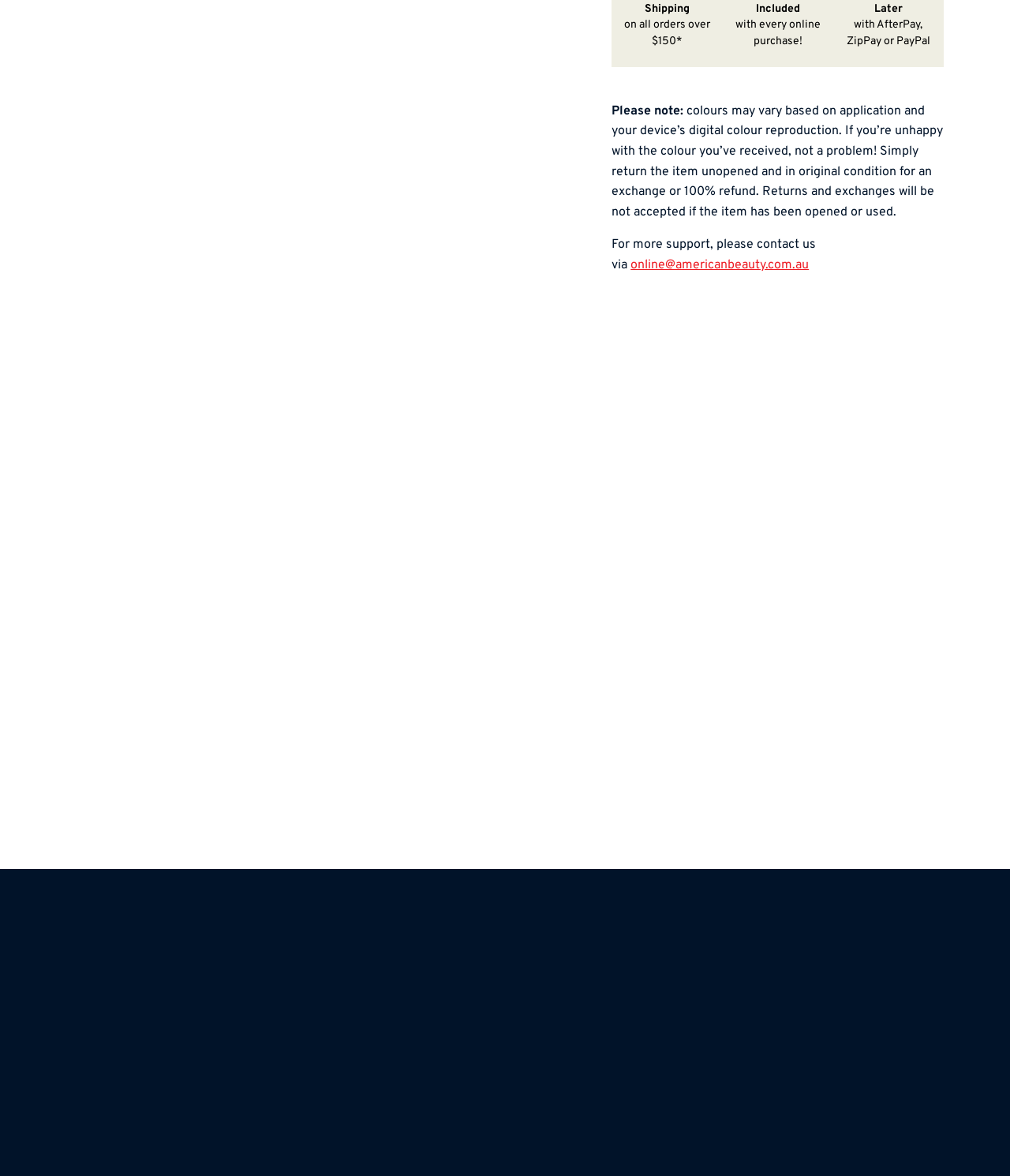What payment methods are accepted?
Can you provide an in-depth and detailed response to the question?

I found the answer by looking at the images of different payment methods at the bottom of the webpage, which include Visa, Mastercard, Afterpay, PayPal, and ZipPay.